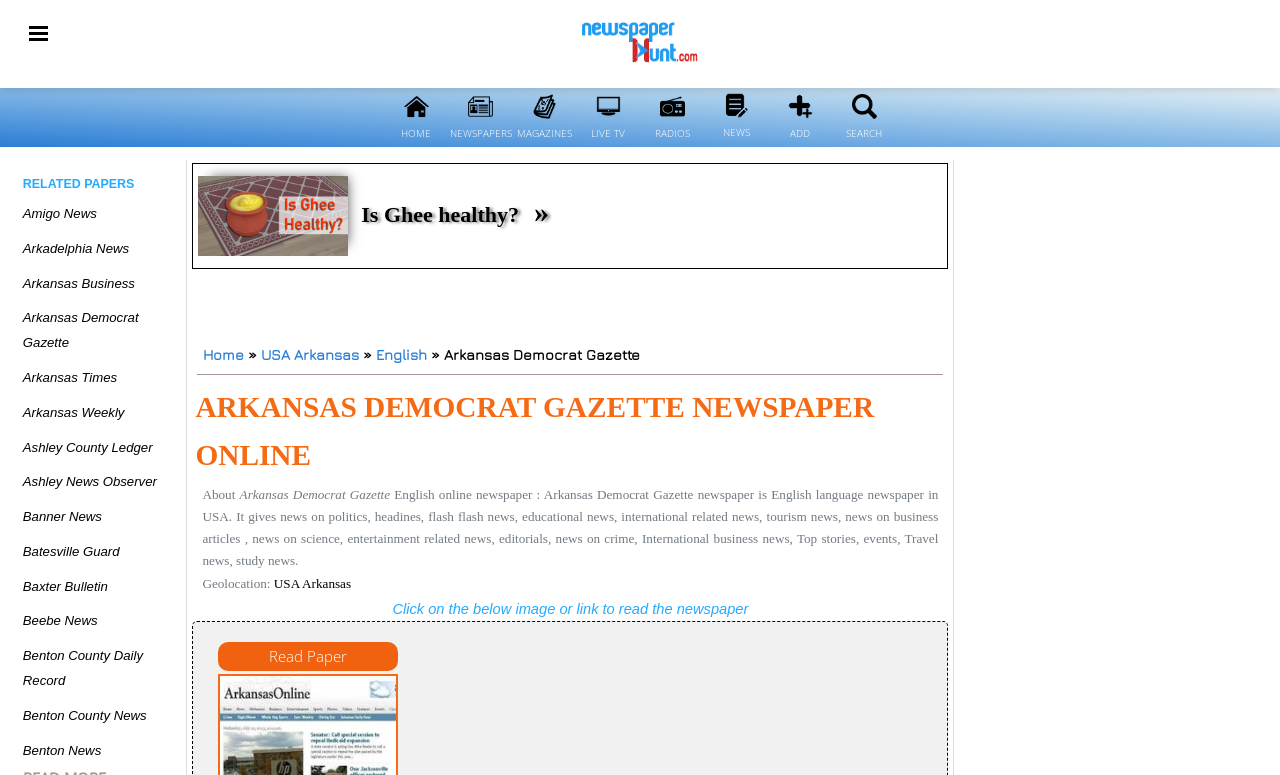What is the text of the webpage's headline?

ARKANSAS DEMOCRAT GAZETTE NEWSPAPER ONLINE